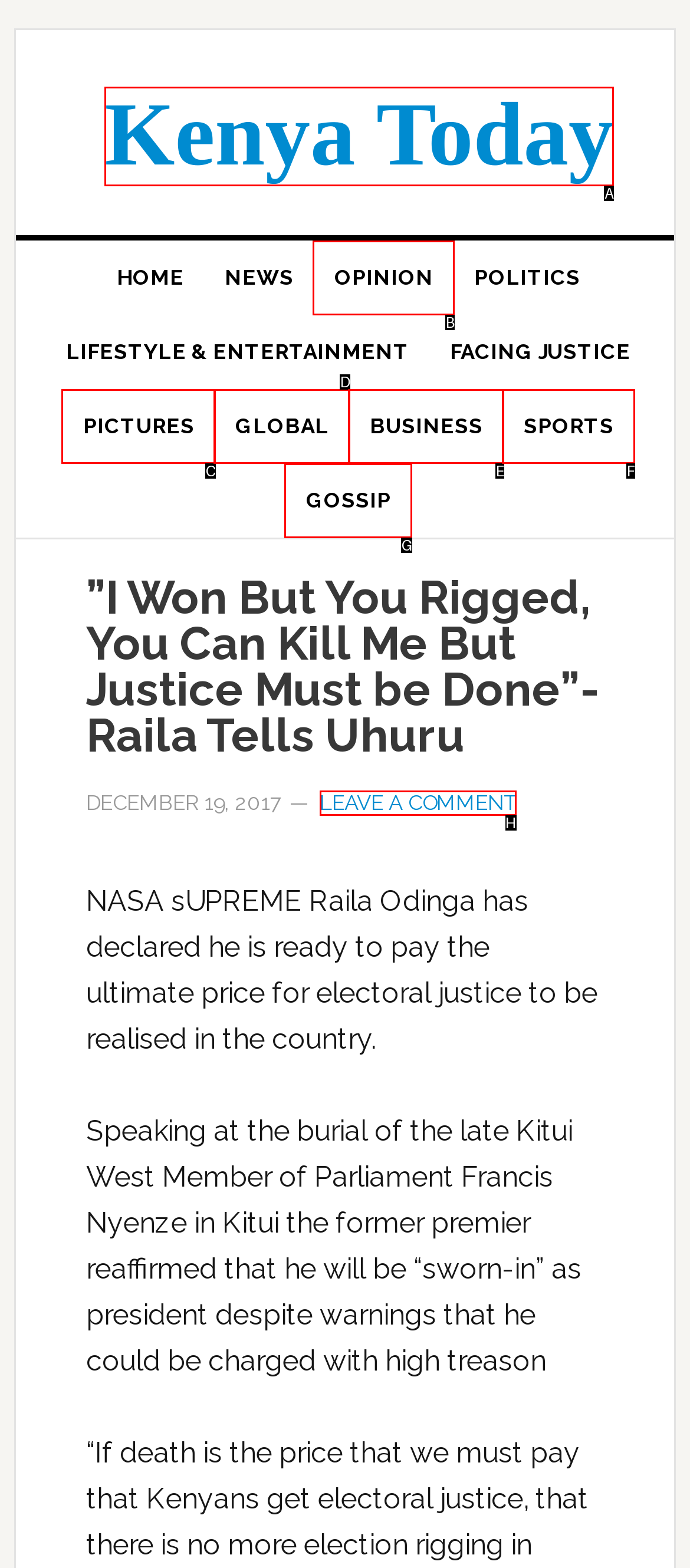Select the HTML element that matches the description: Leave a Comment. Provide the letter of the chosen option as your answer.

H